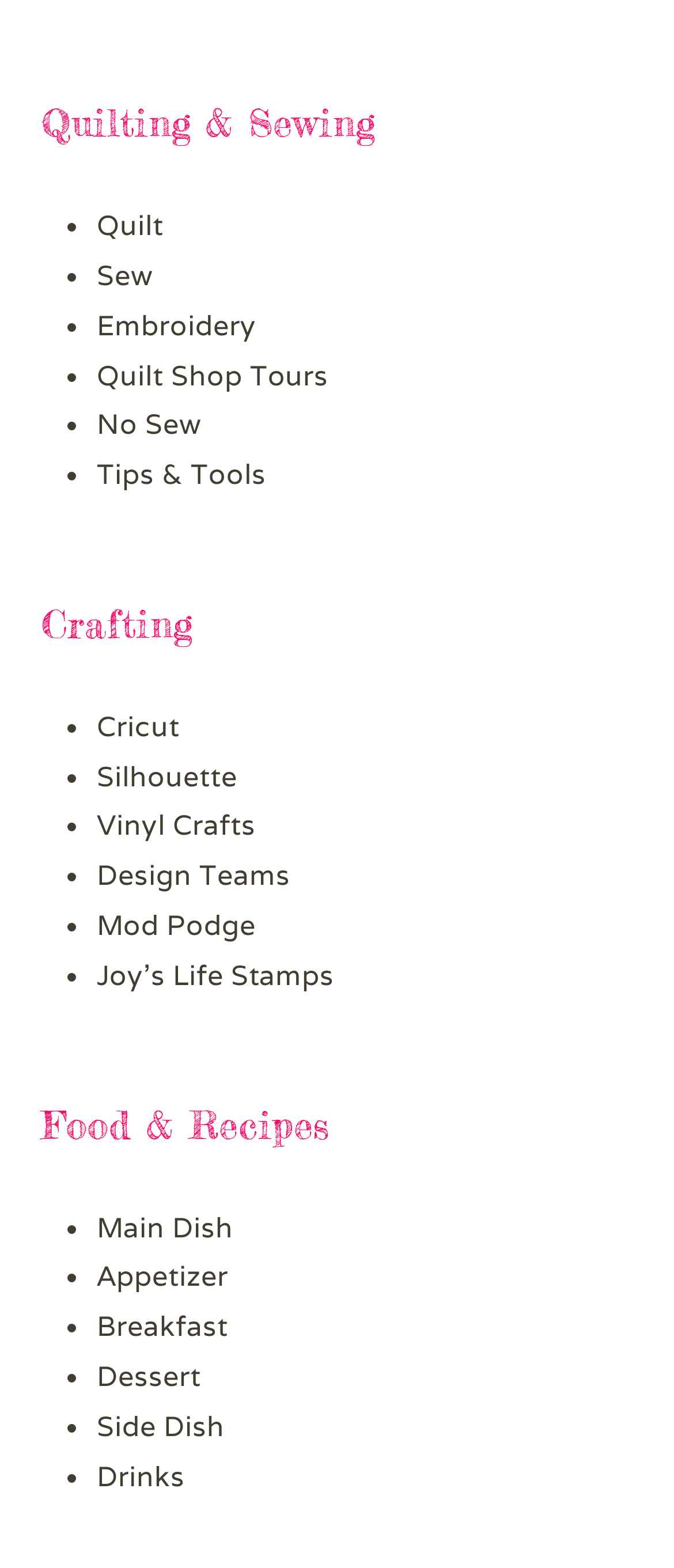Identify the bounding box coordinates of the specific part of the webpage to click to complete this instruction: "Browse Main Dish recipes".

[0.144, 0.771, 0.346, 0.794]